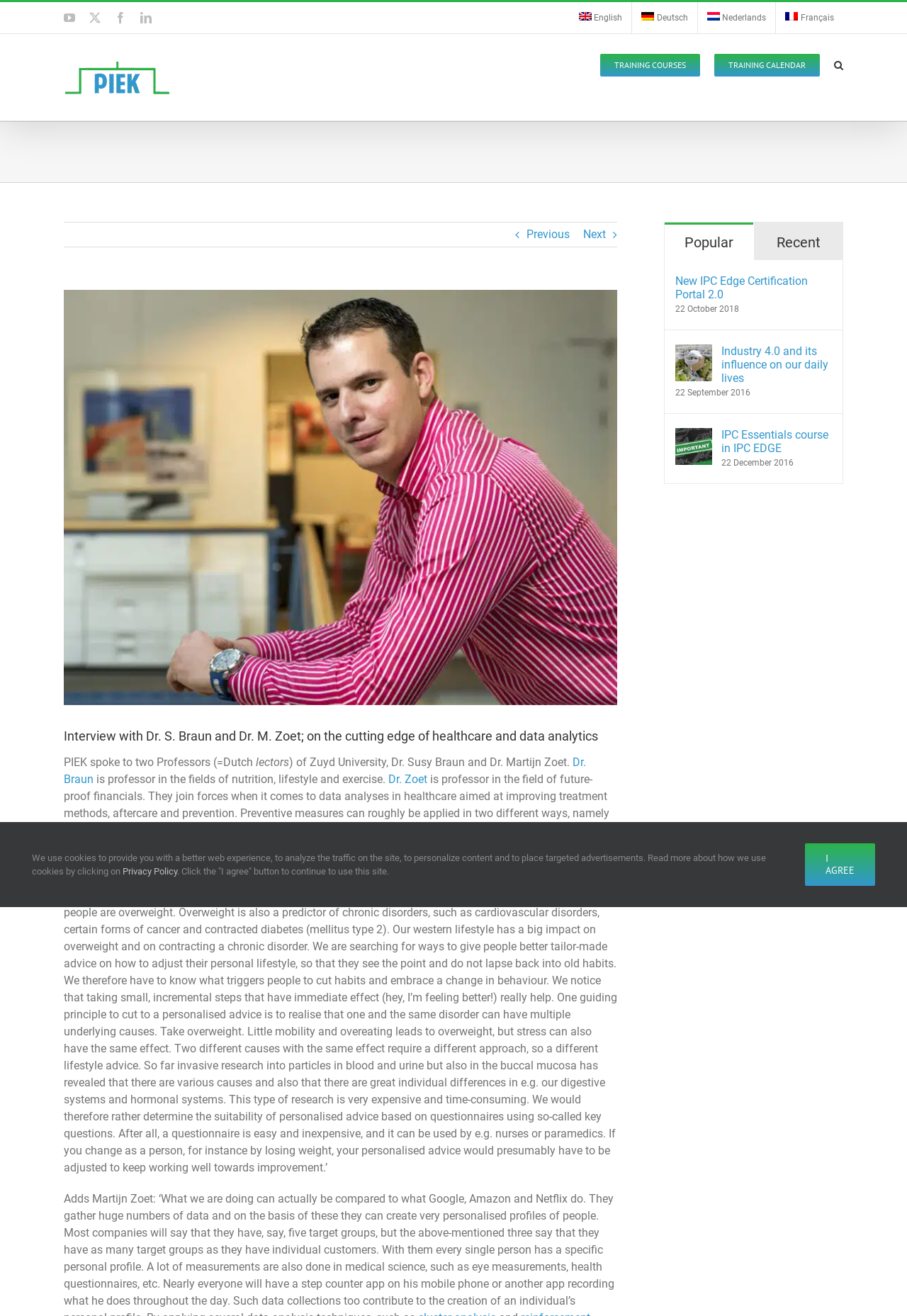Indicate the bounding box coordinates of the clickable region to achieve the following instruction: "Go to the previous page."

[0.58, 0.169, 0.628, 0.187]